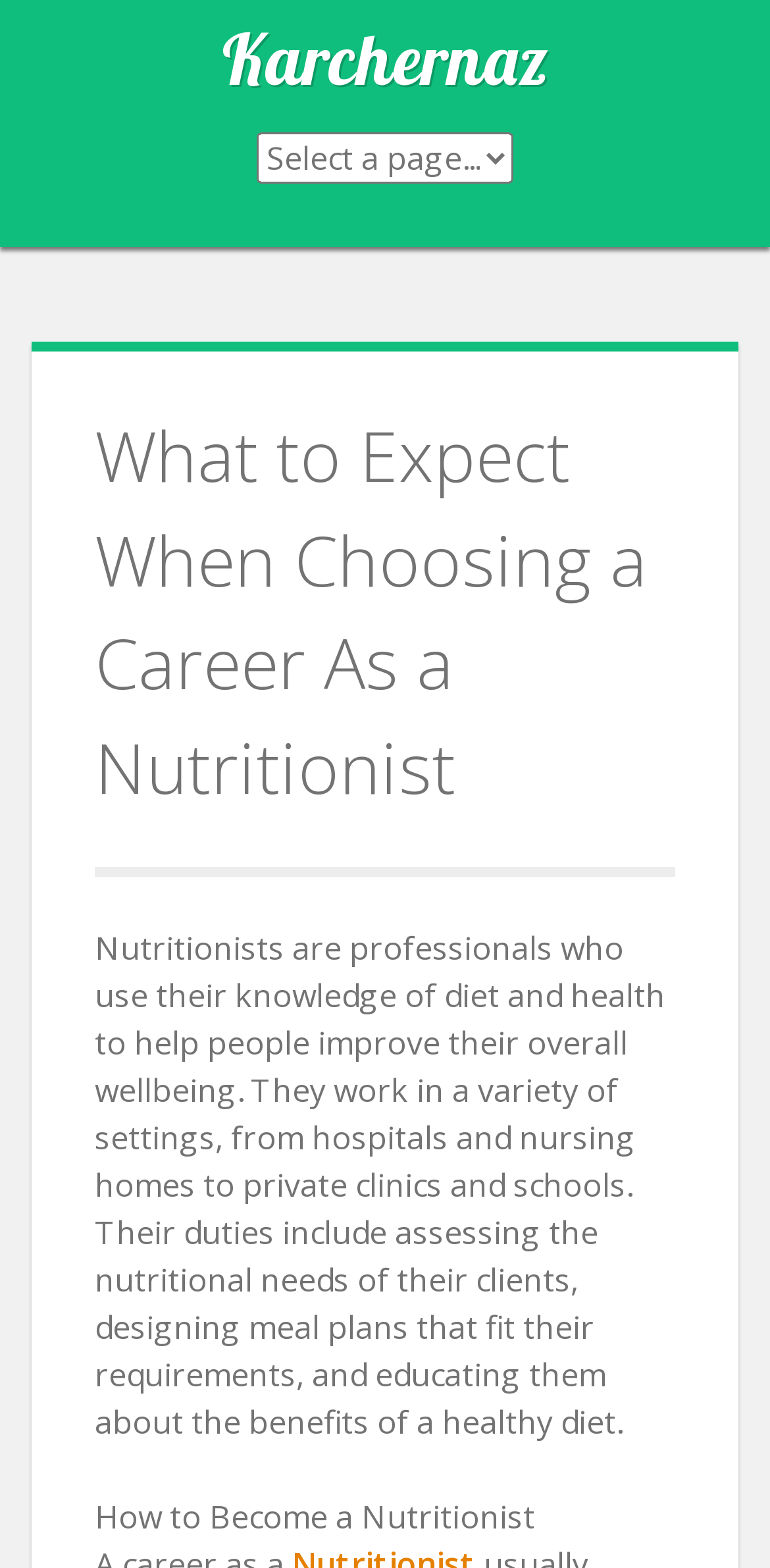Find the bounding box coordinates of the UI element according to this description: "Karchernaz".

[0.288, 0.009, 0.712, 0.065]